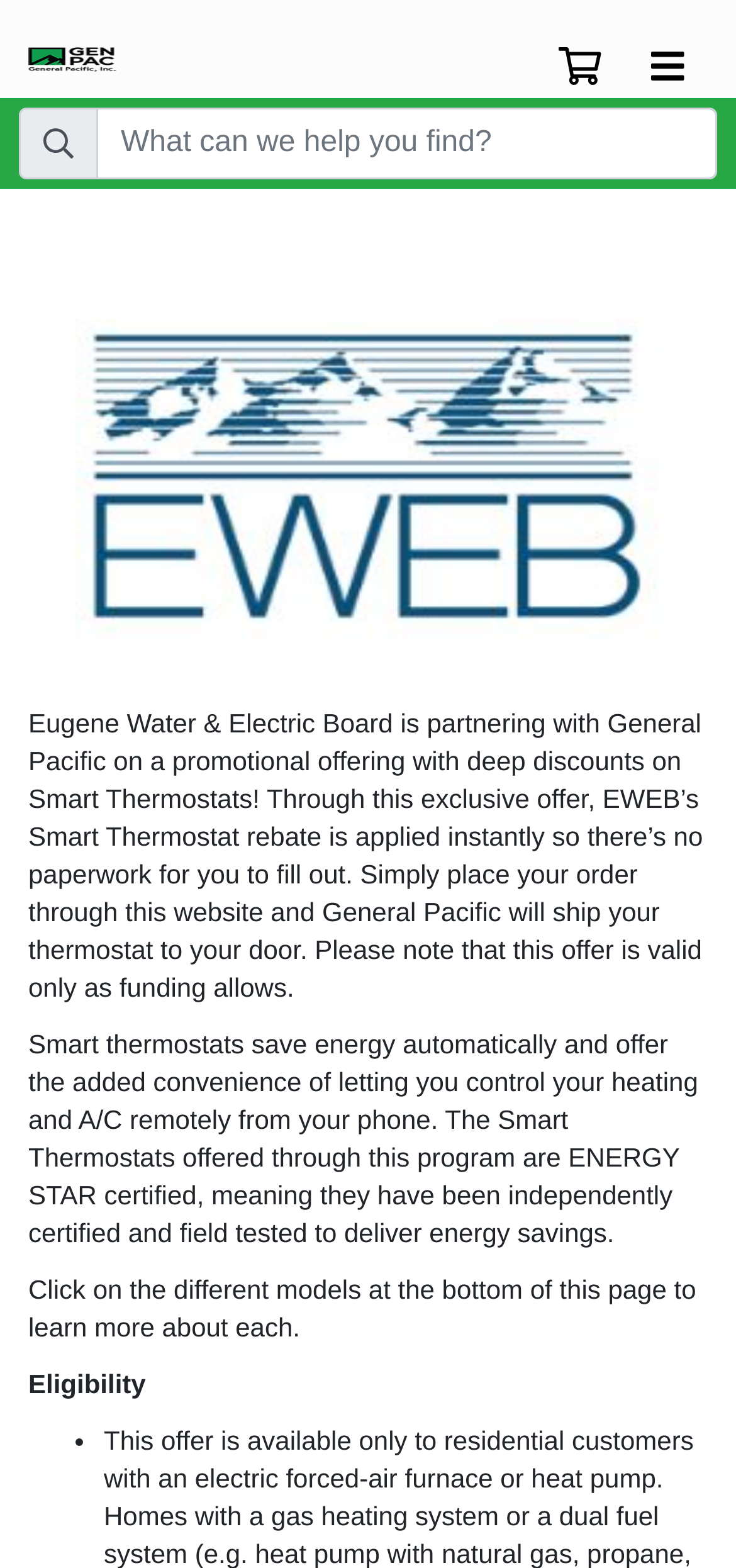Using the element description provided, determine the bounding box coordinates in the format (top-left x, top-left y, bottom-right x, bottom-right y). Ensure that all values are floating point numbers between 0 and 1. Element description: title="GP Fulfillment"

[0.038, 0.026, 0.159, 0.046]